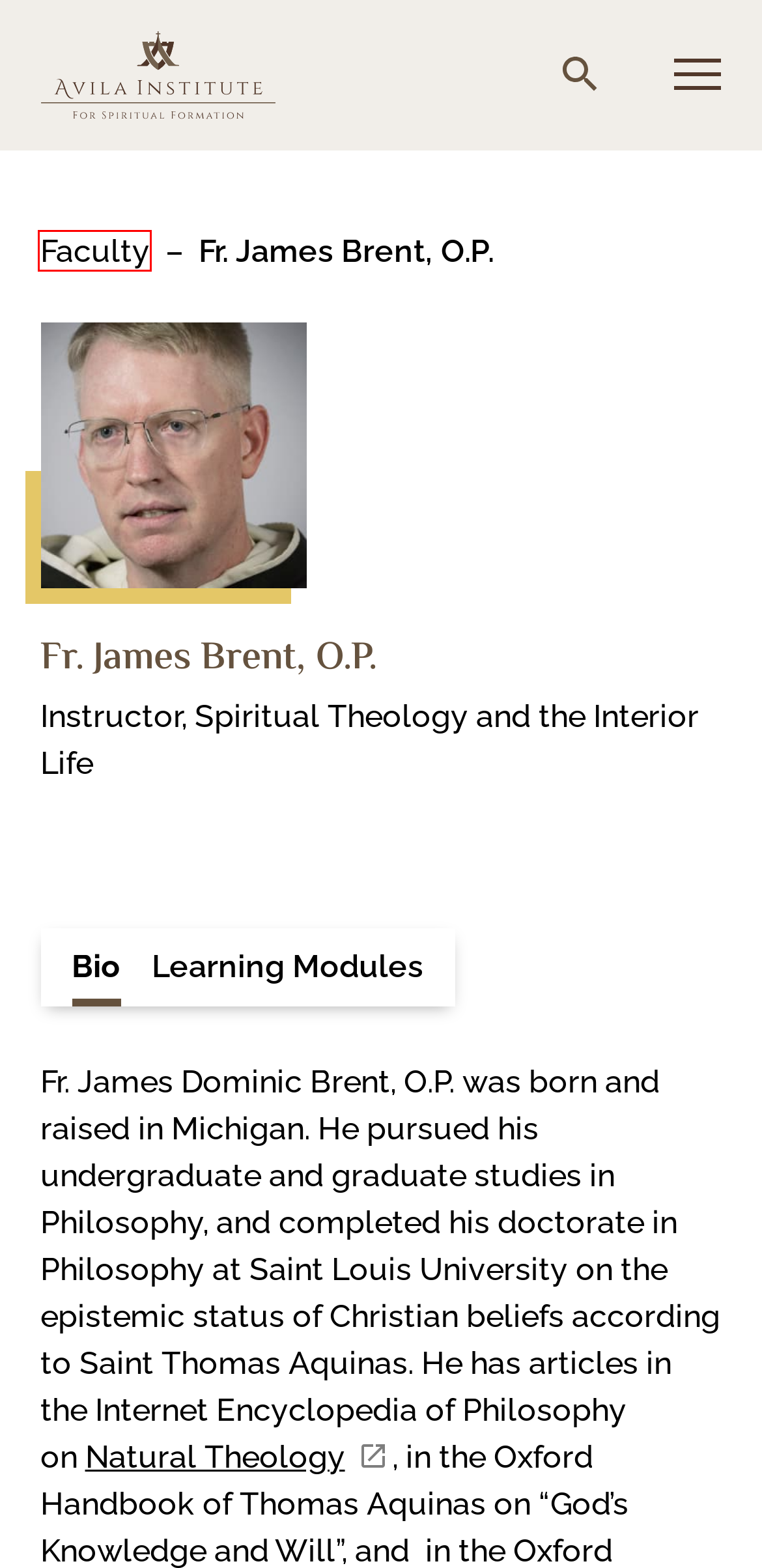Consider the screenshot of a webpage with a red bounding box around an element. Select the webpage description that best corresponds to the new page after clicking the element inside the red bounding box. Here are the candidates:
A. Resources for discerning the priesthood | The High Calling Program
B. Discerning the priesthood? The High Calling Program can help
C. Natural Theology | Internet Encyclopedia of Philosophy
D. Faculty | The High Calling Program
E. Cookie Policy | Avila Institute
F. Overview | The High Calling Program
G. Contact Us | The High Calling Program
H. Privacy Policy | Avila Institute

D